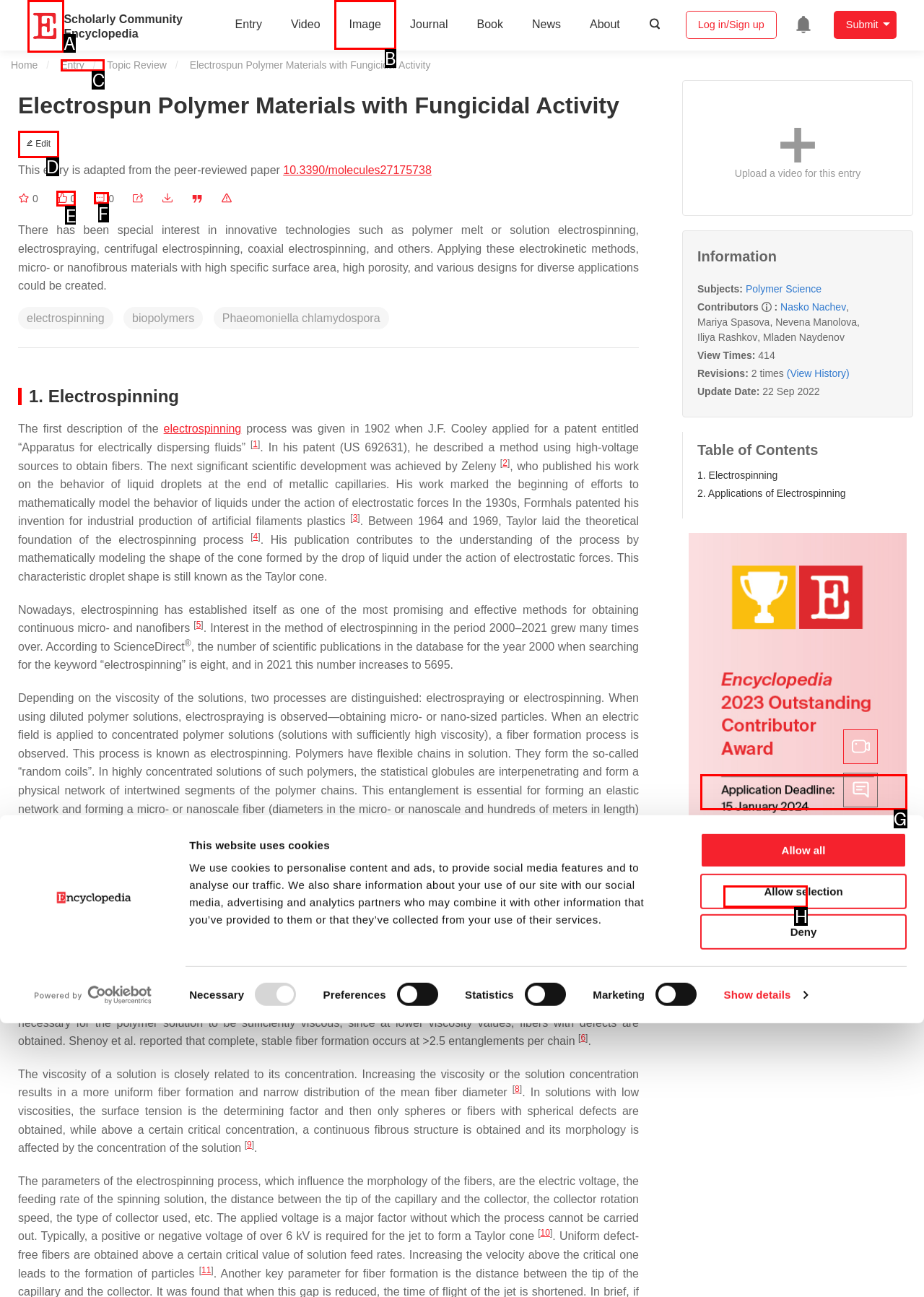Pick the option that should be clicked to perform the following task: Like this entry
Answer with the letter of the selected option from the available choices.

E